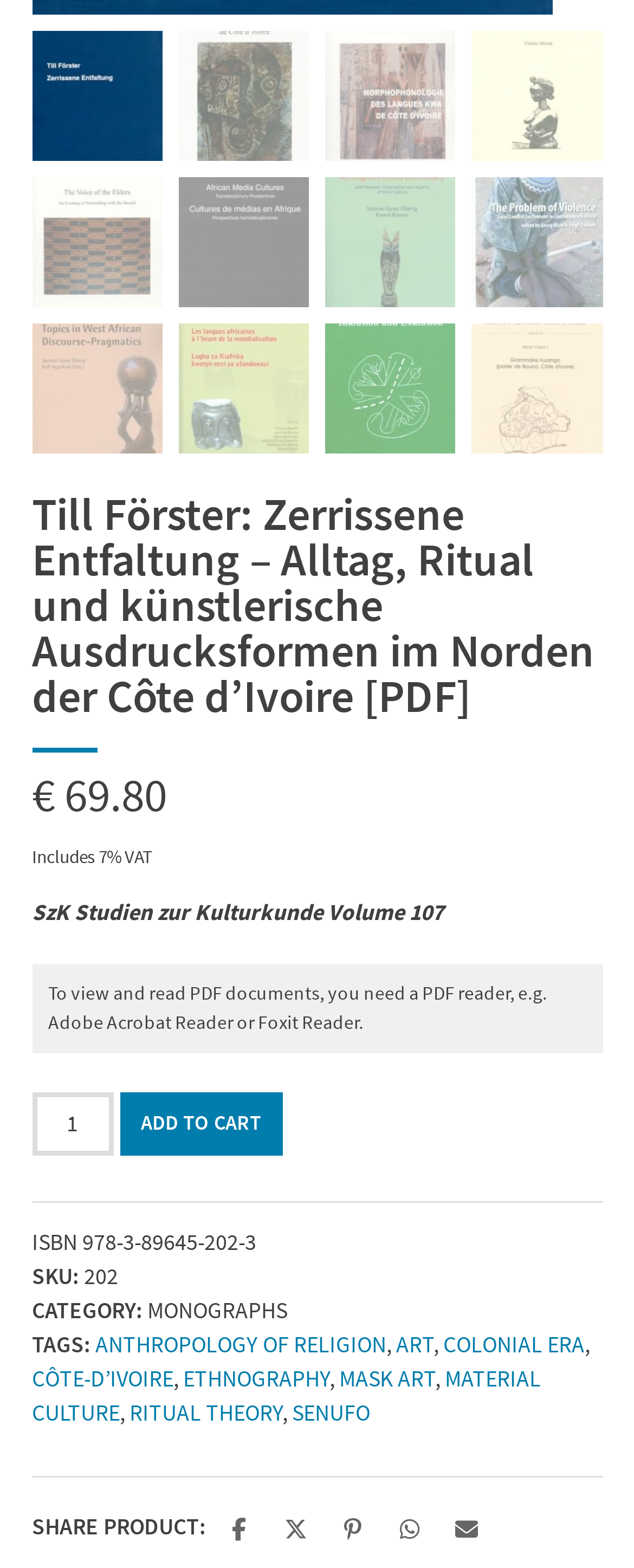Determine the bounding box coordinates of the UI element described by: "Senufo".

[0.46, 0.891, 0.583, 0.91]